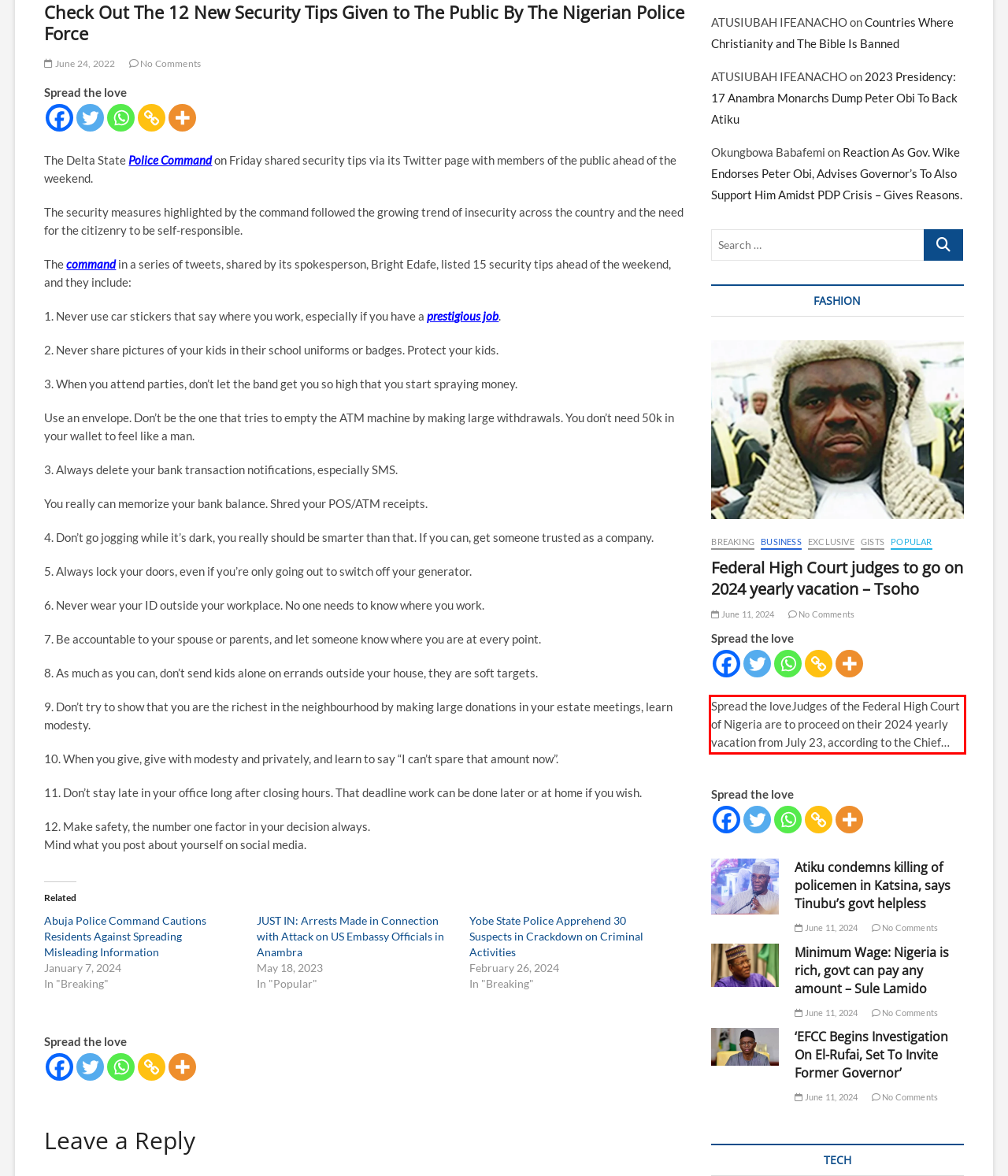Please examine the webpage screenshot and extract the text within the red bounding box using OCR.

Spread the loveJudges of the Federal High Court of Nigeria are to proceed on their 2024 yearly vacation from July 23, according to the Chief…